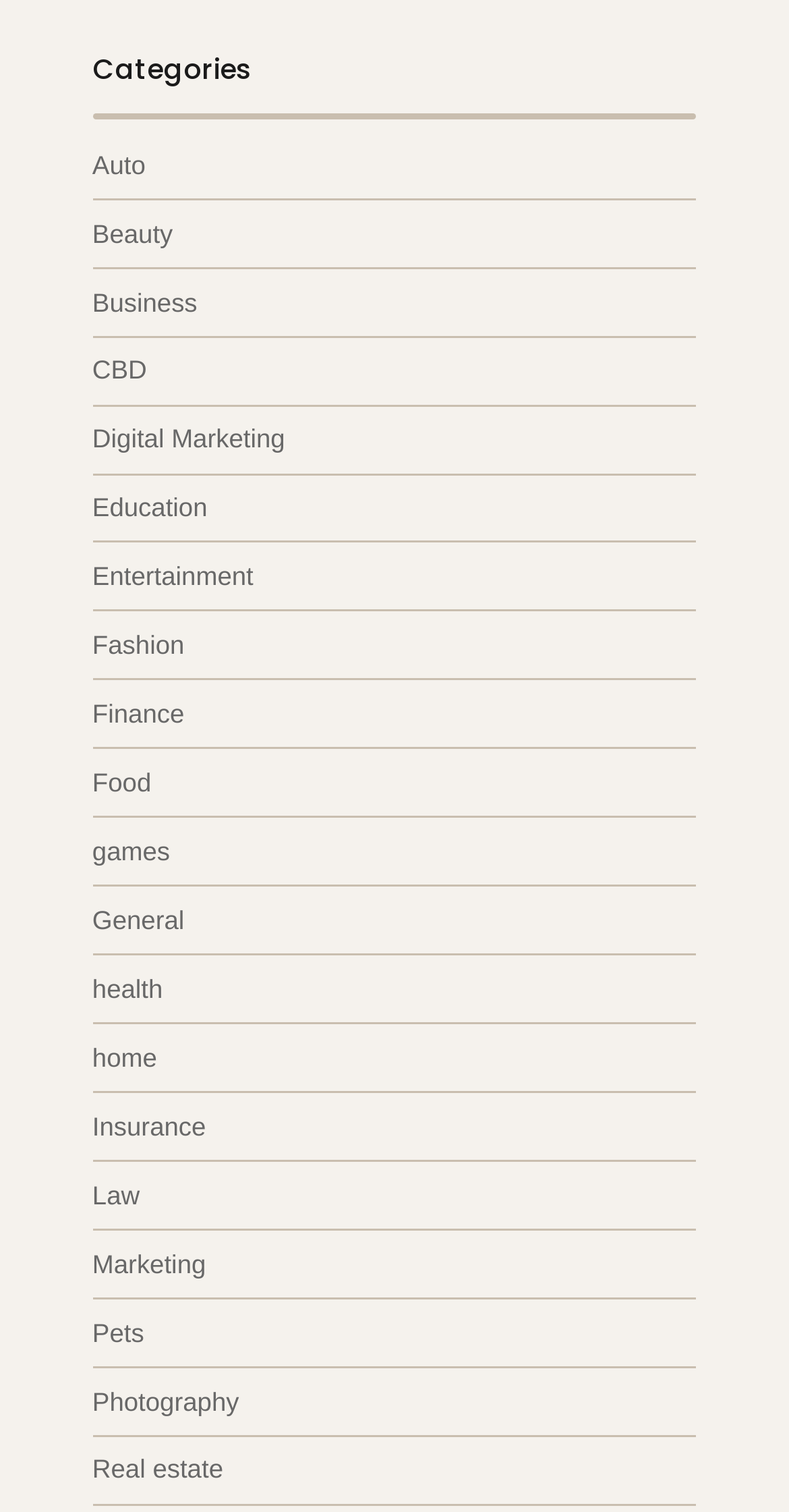Using the provided element description, identify the bounding box coordinates as (top-left x, top-left y, bottom-right x, bottom-right y). Ensure all values are between 0 and 1. Description: Digital Marketing

[0.117, 0.28, 0.361, 0.3]